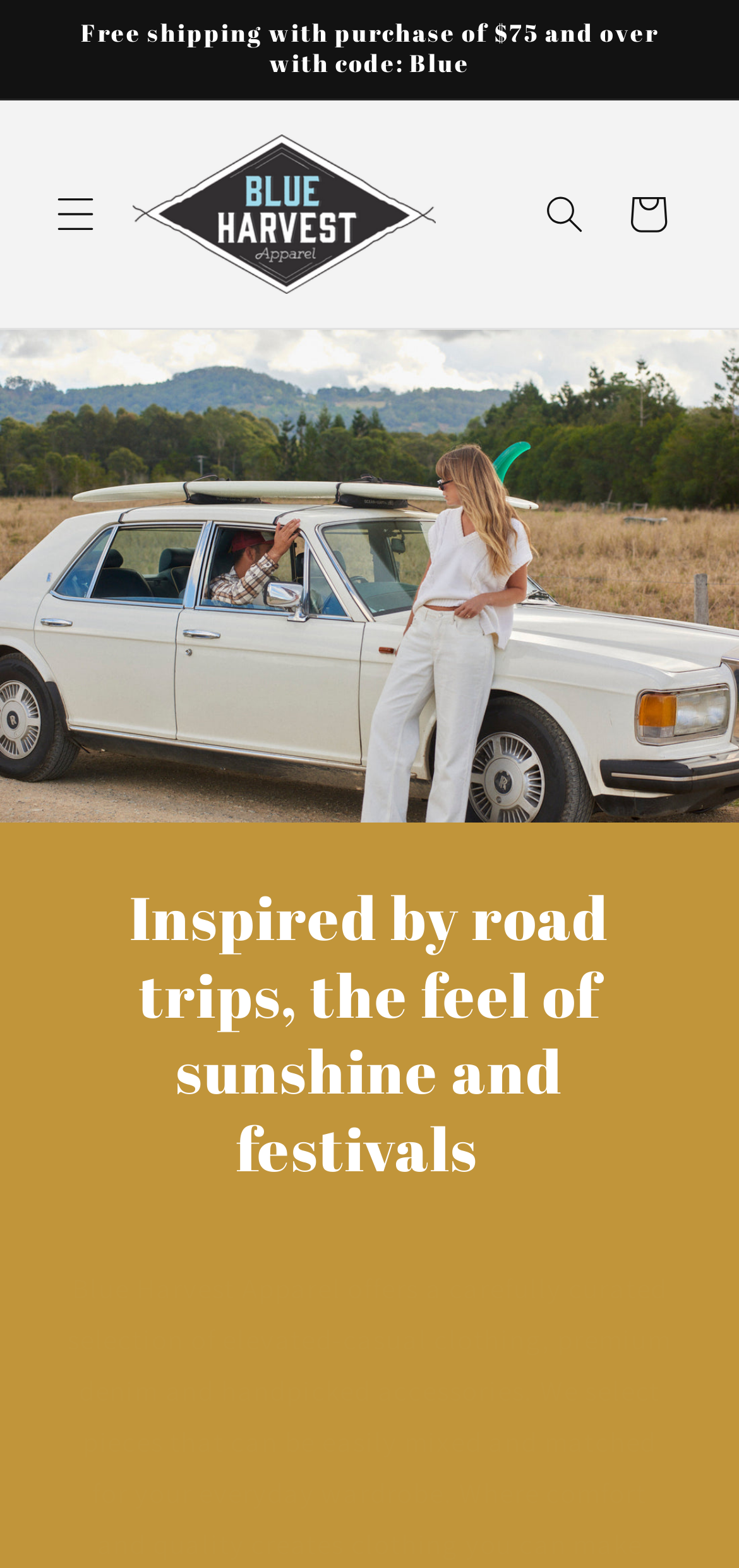Describe every aspect of the webpage comprehensively.

The webpage is for Blue Harvest Apparel, an online clothing store. At the top of the page, there is an announcement section that spans most of the width, with a message about free shipping with a purchase of $75 or more using a specific code. Below this section, on the left side, there is a menu button that, when expanded, controls a menu drawer. 

To the right of the menu button, the company name "Blue Harvest Apparel" is displayed as a heading, with a link to the company's main page. This heading is accompanied by an image of the company's logo. 

On the right side of the page, there is a search button that, when clicked, opens a dialog box. Next to the search button, there is a link to the shopping cart. 

Further down the page, there is a heading that describes the inspiration behind the clothing brand, mentioning road trips, sunshine, and festivals. This heading takes up most of the width of the page.